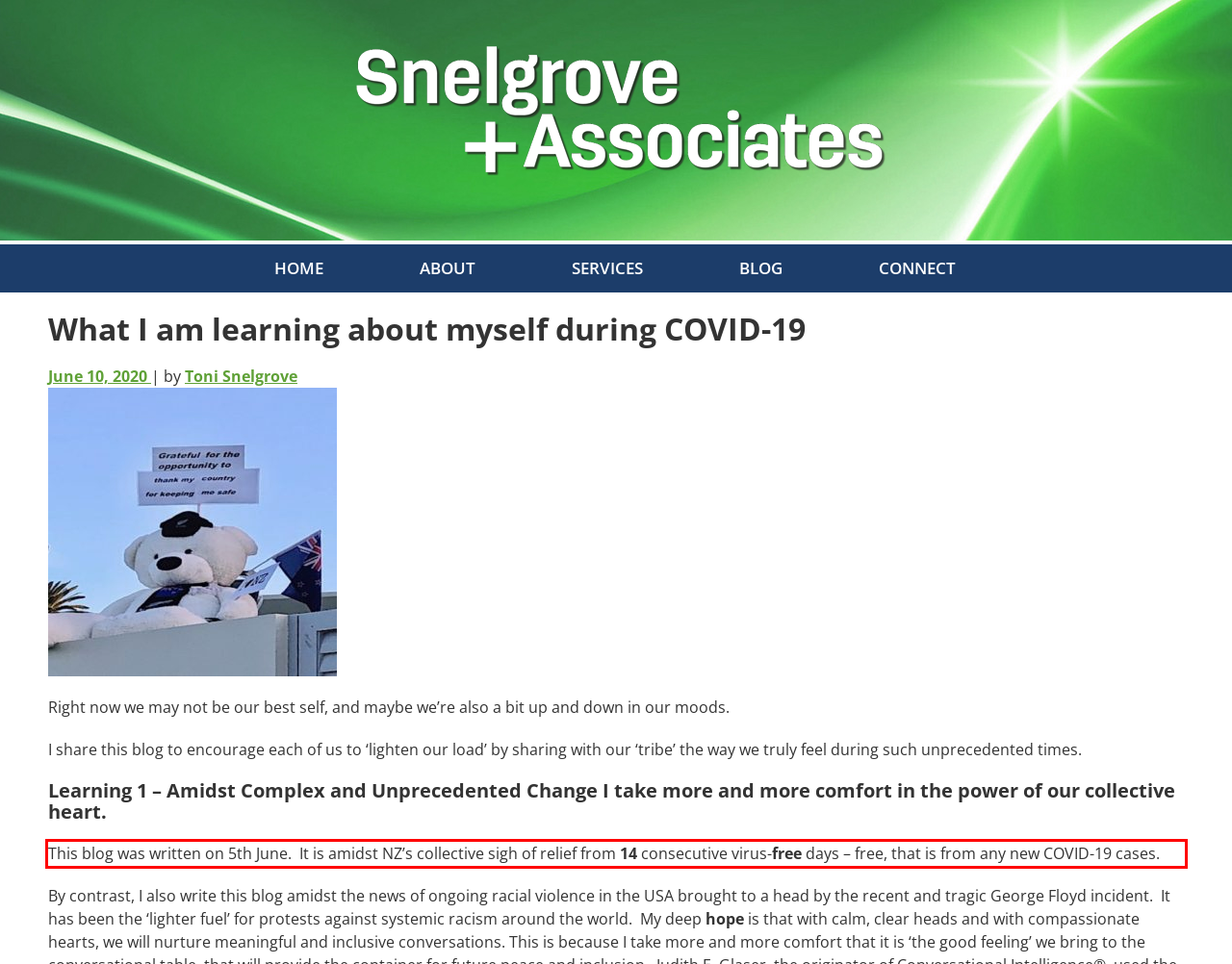You are looking at a screenshot of a webpage with a red rectangle bounding box. Use OCR to identify and extract the text content found inside this red bounding box.

This blog was written on 5th June. It is amidst NZ’s collective sigh of relief from 14 consecutive virus-free days – free, that is from any new COVID-19 cases.